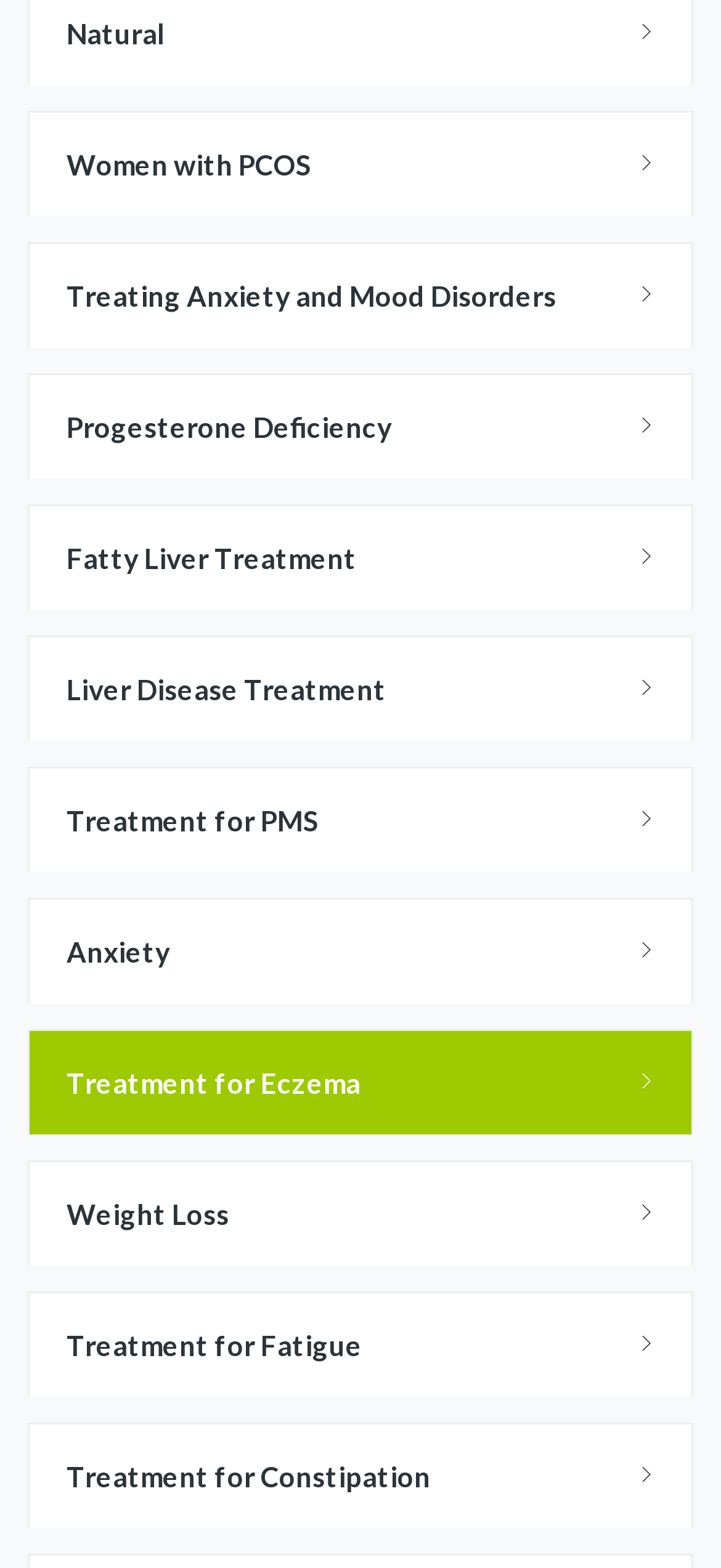Answer the question in a single word or phrase:
Is there a treatment option for weight loss?

Yes